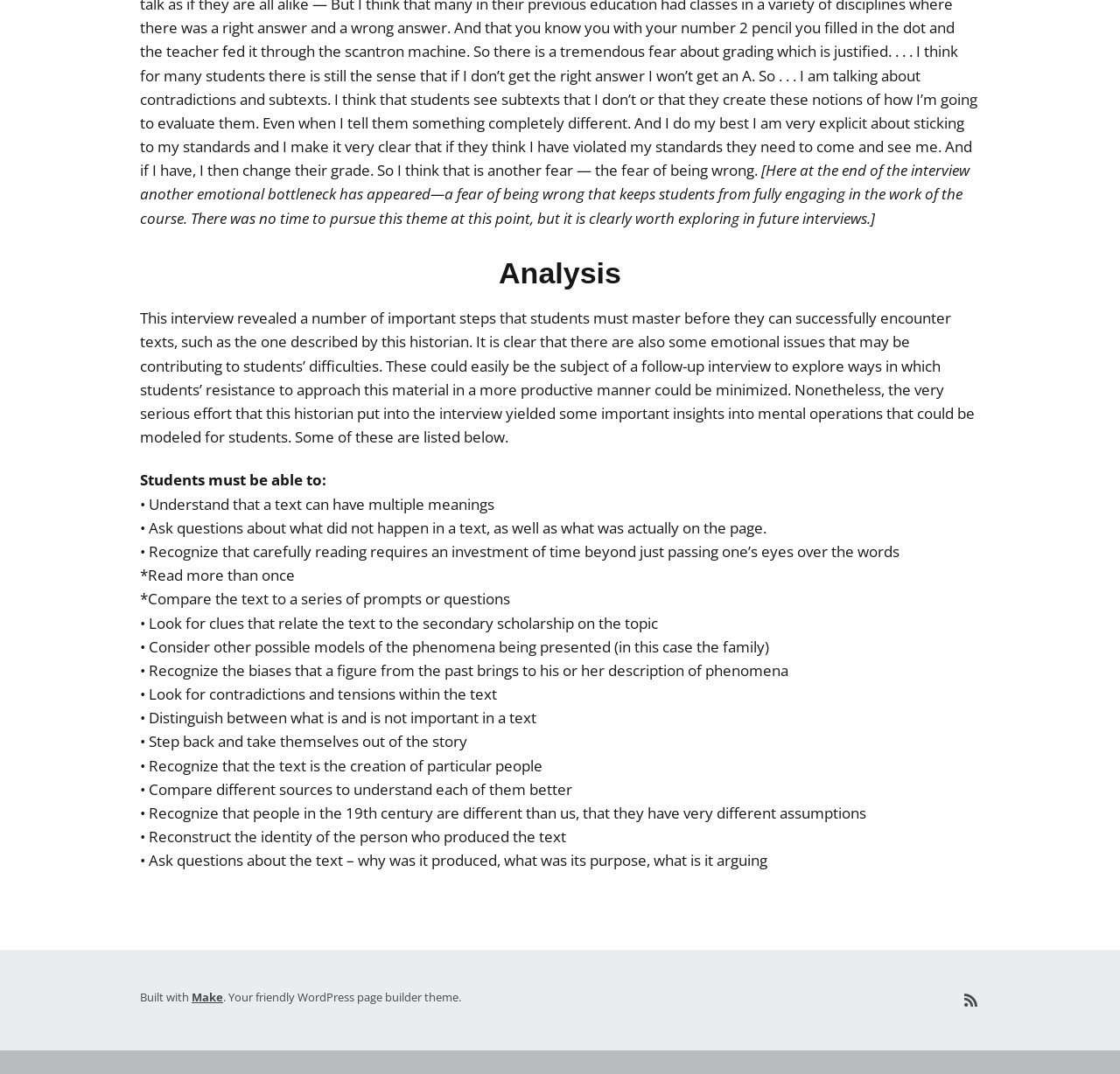Locate the bounding box coordinates for the element described below: "RSS". The coordinates must be four float values between 0 and 1, formatted as [left, top, right, bottom].

[0.858, 0.92, 0.875, 0.942]